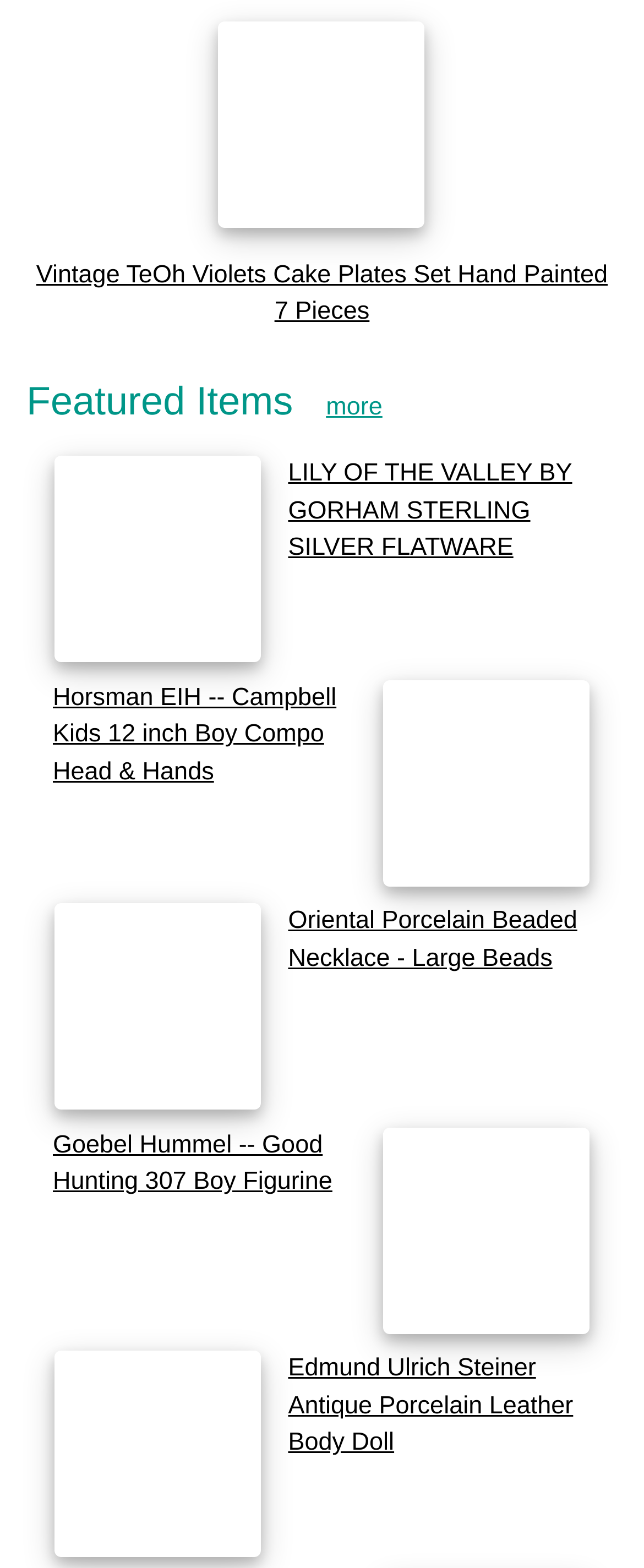What is the last item on the webpage?
Based on the screenshot, provide a one-word or short-phrase response.

Edmund Ulrich Steiner Antique Porcelain Leather Body Doll